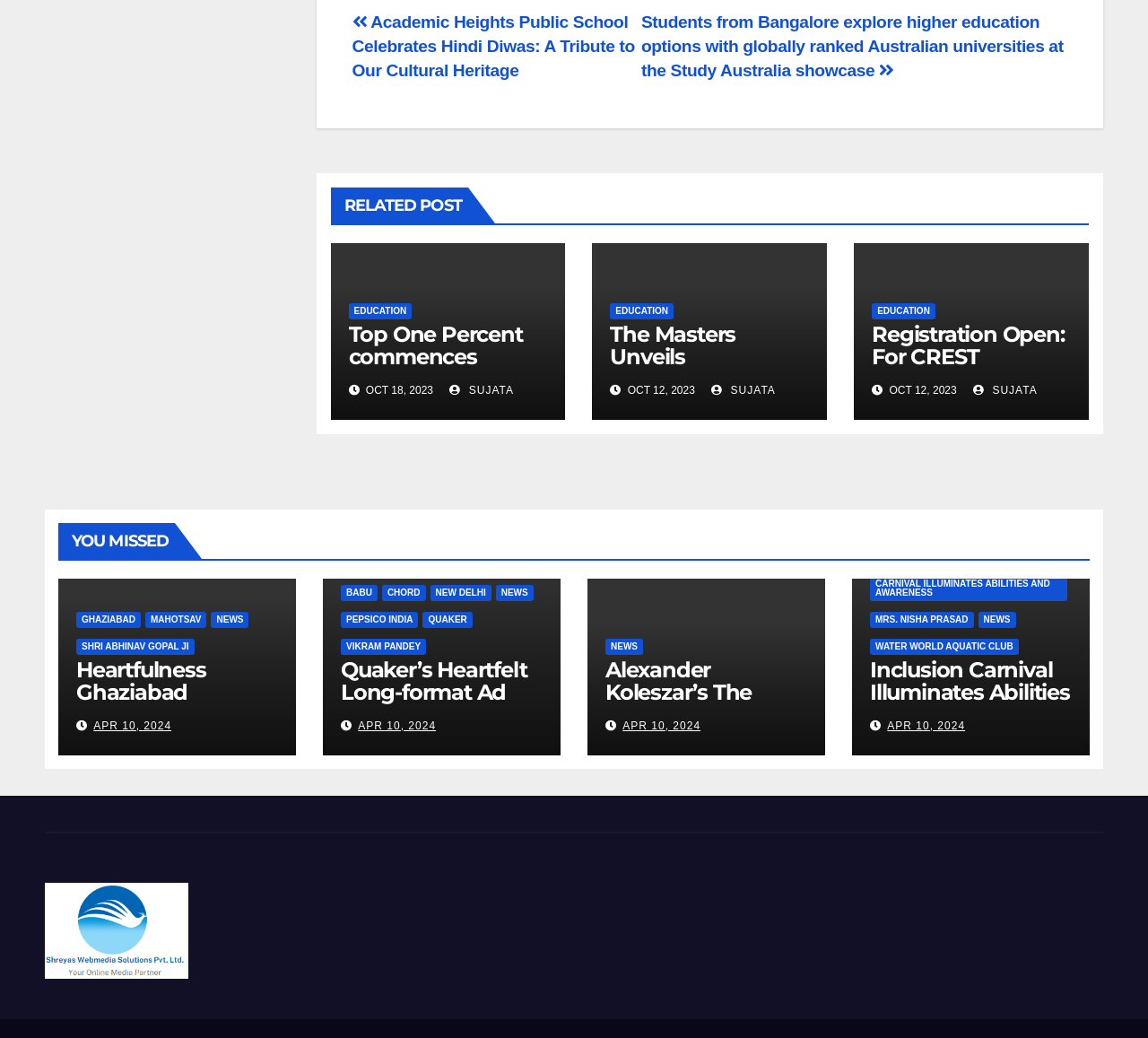What is the date of the post 'Registration Open: For CREST Olympiads it attracts 40+ countries students'?
Based on the visual information, provide a detailed and comprehensive answer.

I found the link 'Registration Open: For CREST Olympiads it attracts 40+ countries students' and its date is 'OCT 12, 2023' which is mentioned in the StaticText '[627] StaticText'OCT 12, 2023' [0.544, 0.37, 0.605, 0.382]'.